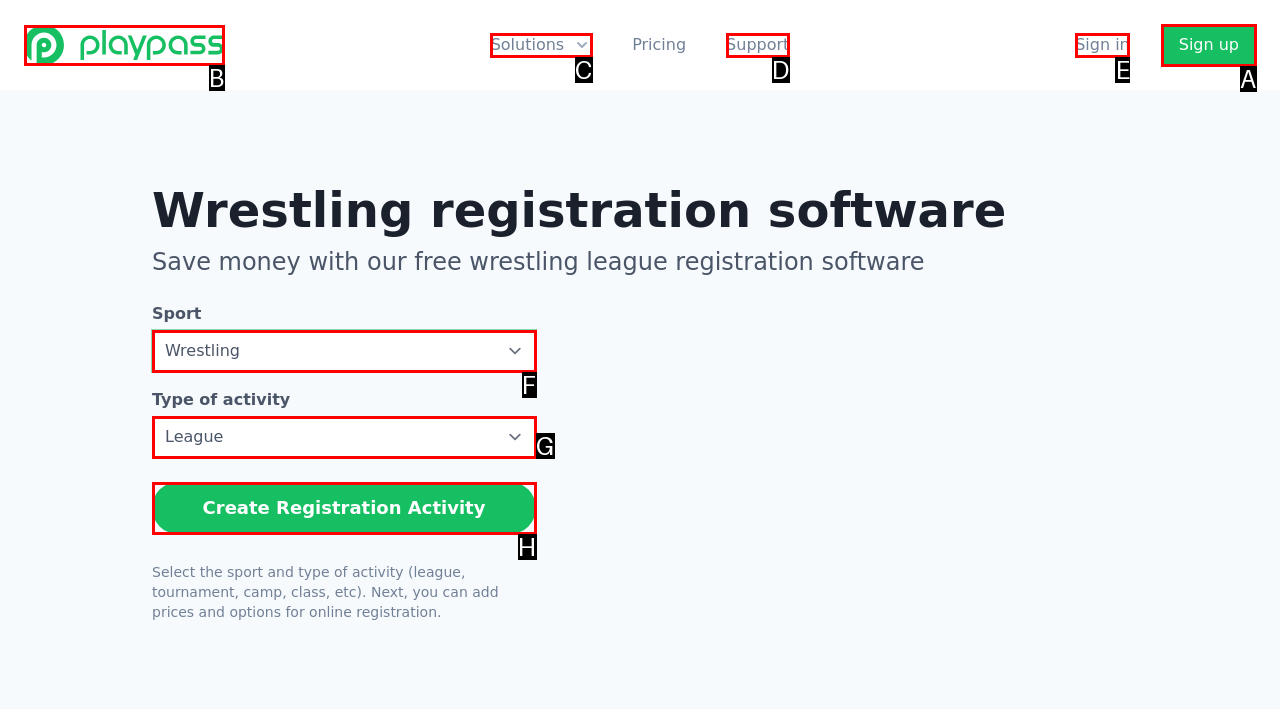Find the HTML element that matches the description provided: Playpass logo icon Playpass logo
Answer using the corresponding option letter.

B